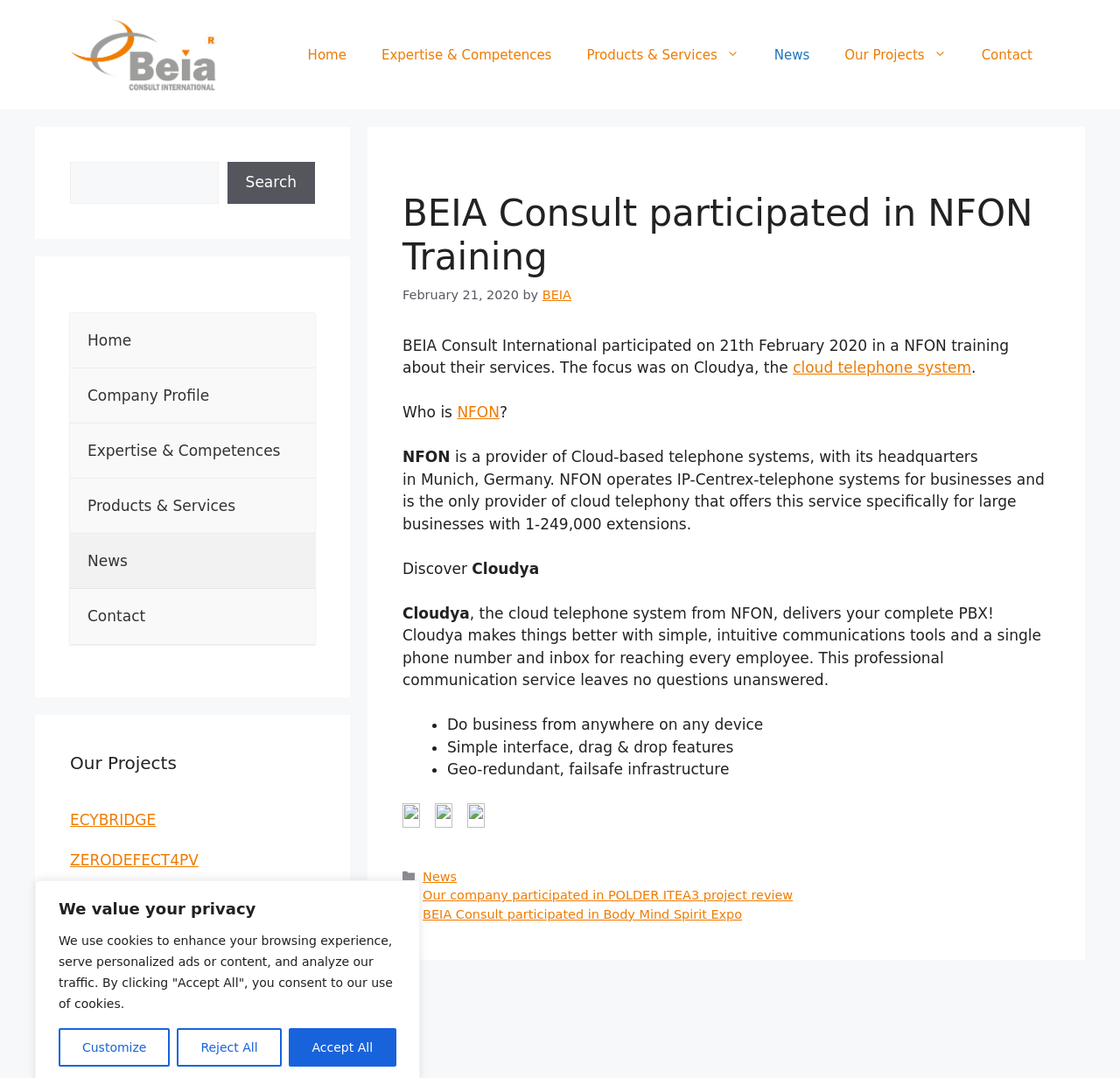What is the benefit of using Cloudya?
Please respond to the question with a detailed and thorough explanation.

One of the benefits of using Cloudya is its simple interface, as mentioned in the article 'Simple interface, drag & drop features' which highlights the ease of use of Cloudya's communication tools.